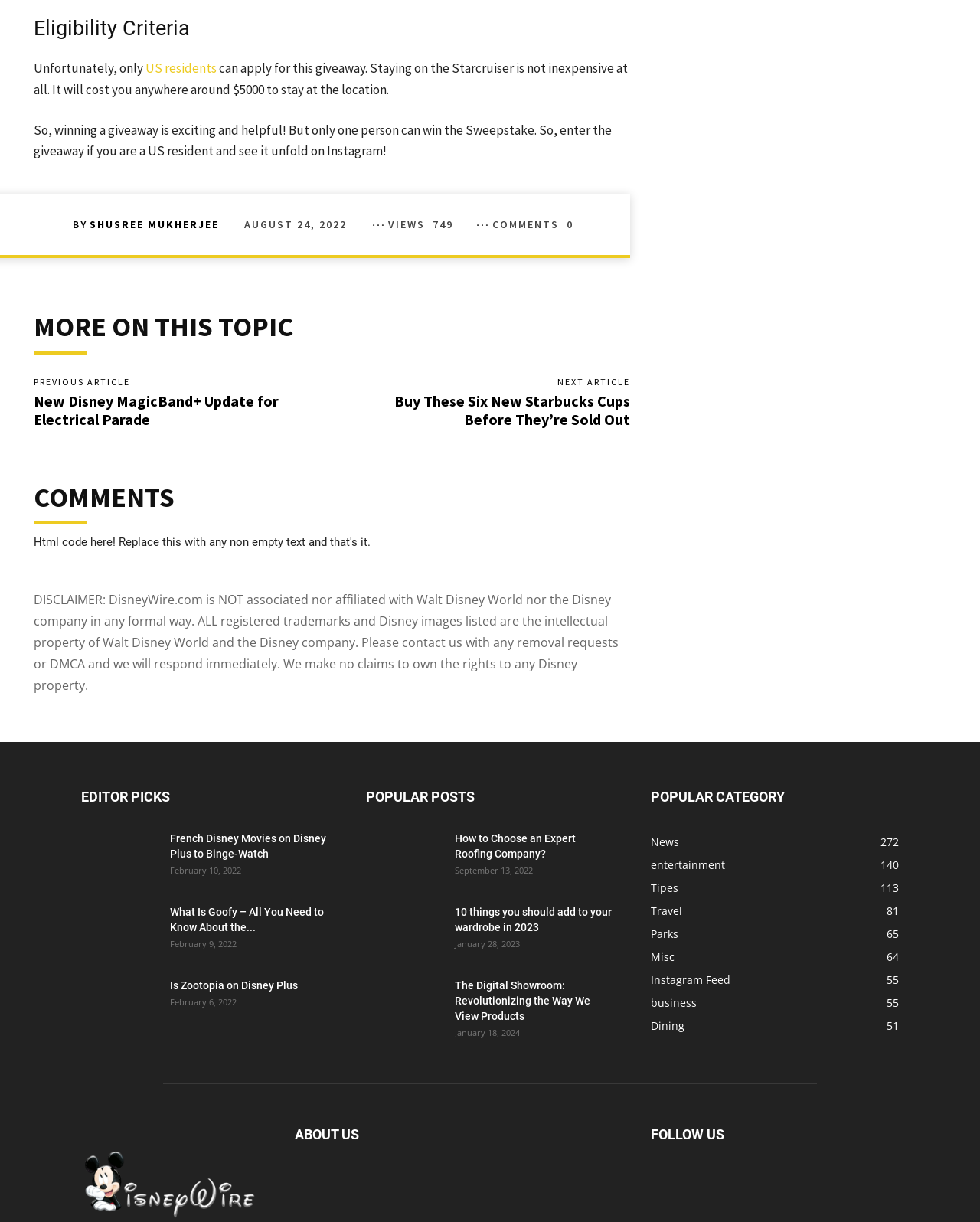Using floating point numbers between 0 and 1, provide the bounding box coordinates in the format (top-left x, top-left y, bottom-right x, bottom-right y). Locate the UI element described here: title="Is Zootopia on Disney Plus"

[0.083, 0.8, 0.161, 0.844]